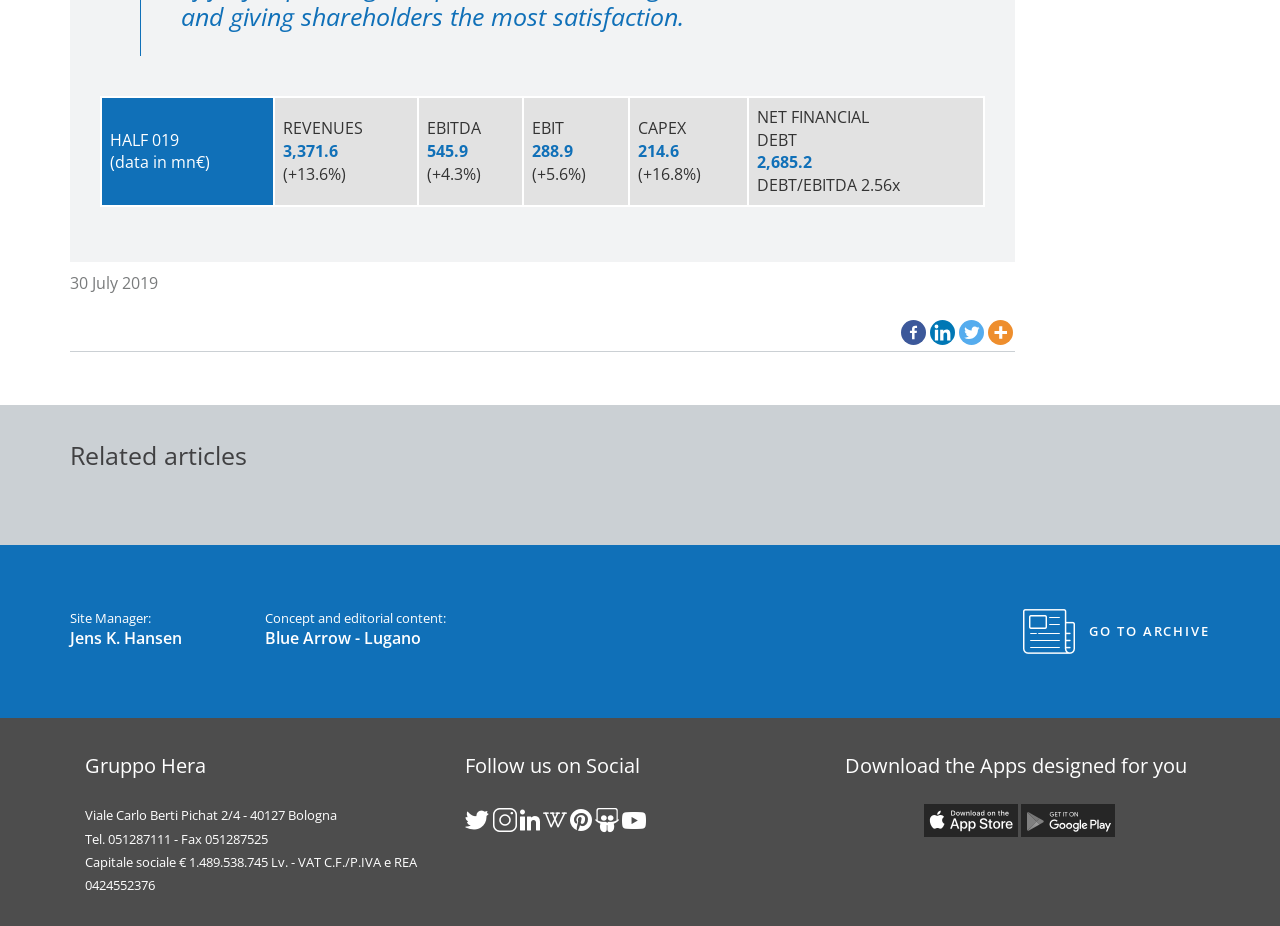Please specify the bounding box coordinates of the element that should be clicked to execute the given instruction: 'Follow on Twitter'. Ensure the coordinates are four float numbers between 0 and 1, expressed as [left, top, right, bottom].

[0.363, 0.869, 0.382, 0.898]